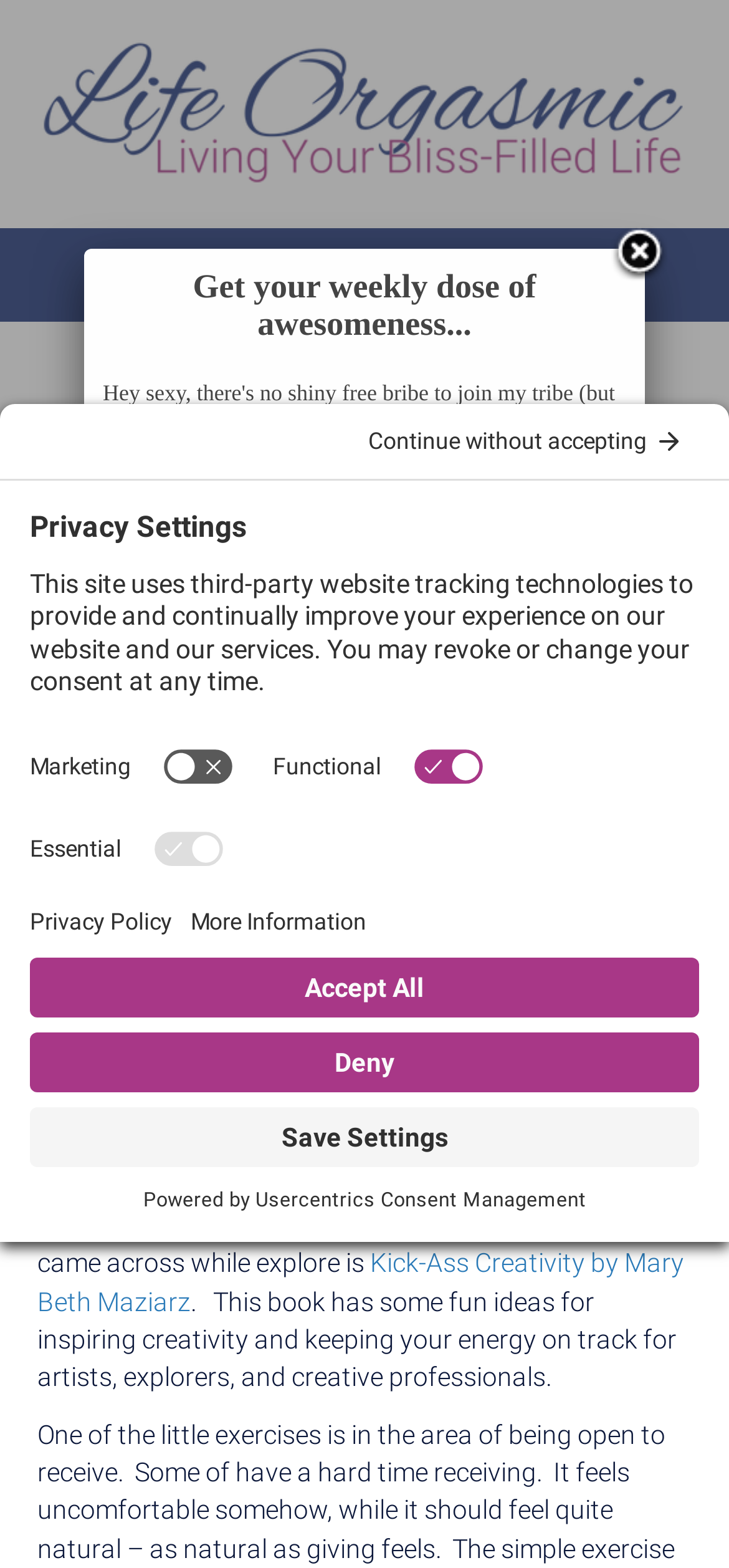How many links are there in the webpage?
Look at the screenshot and respond with one word or a short phrase.

5